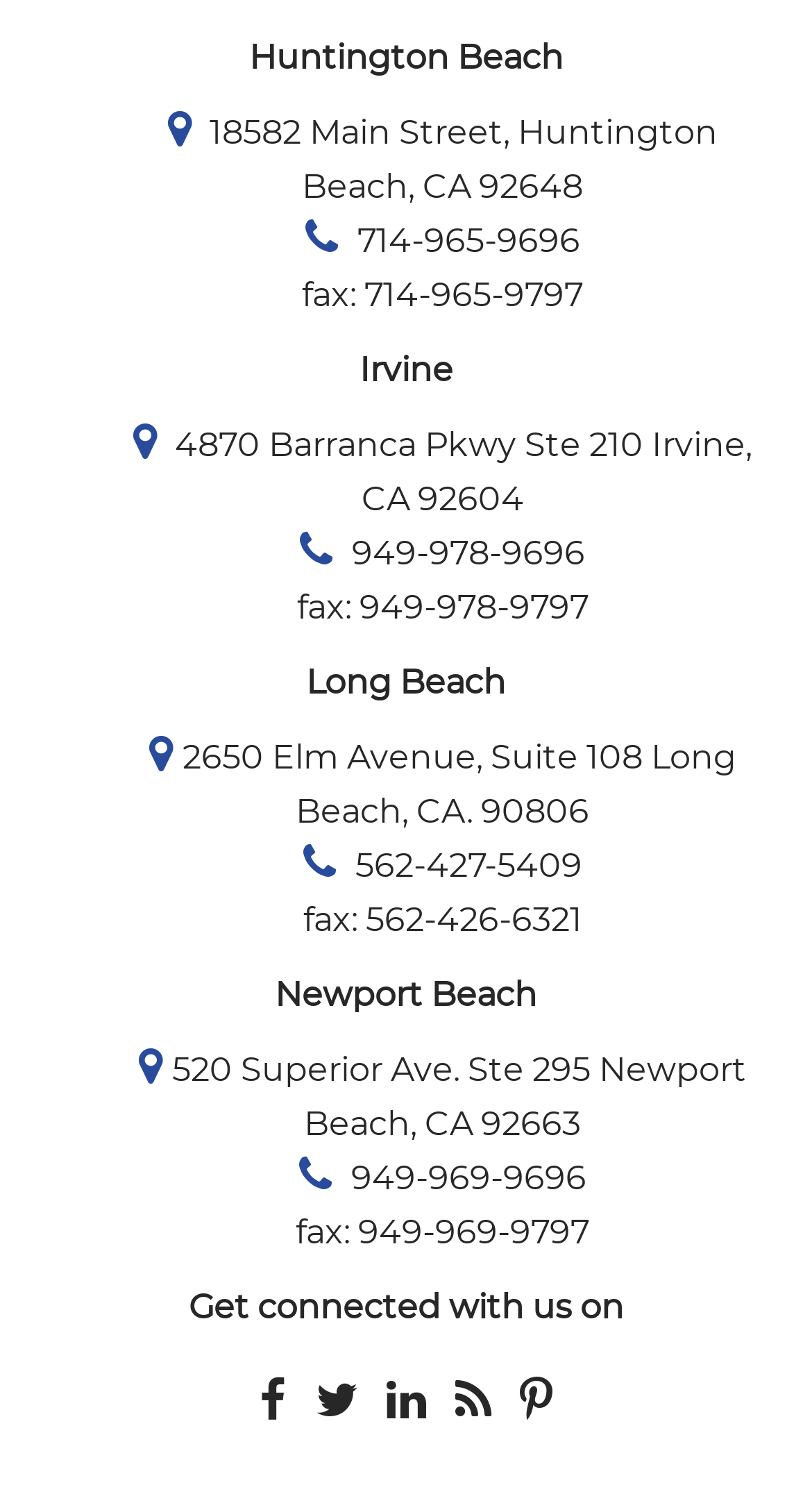With reference to the screenshot, provide a detailed response to the question below:
What is the address of the Huntington Beach location?

I found the address by looking at the link element with the text '18582 Main Street, Huntington Beach, CA 92648' which is located below the 'Huntington Beach' static text.